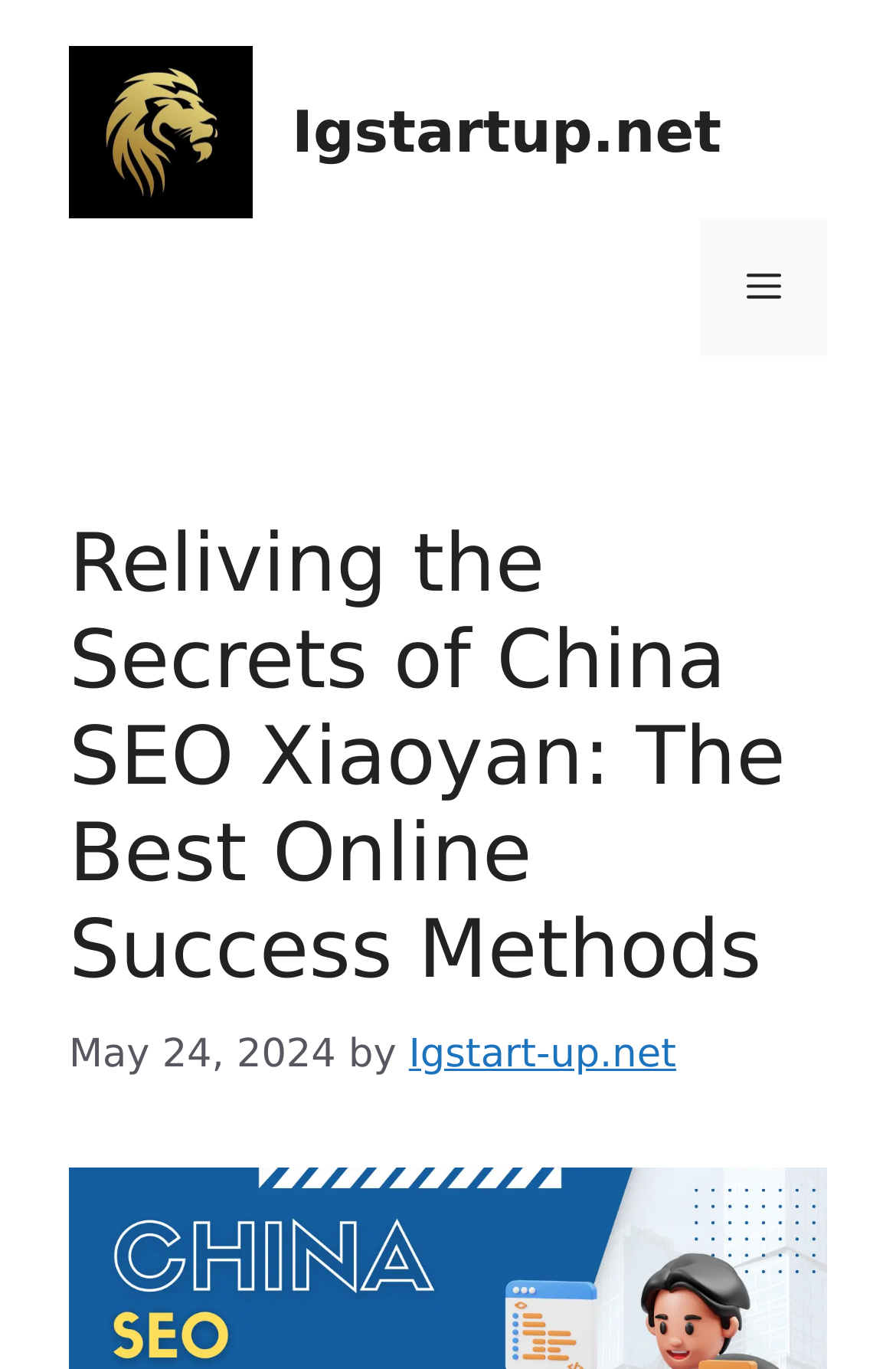What is the author of the article?
Please provide a single word or phrase as your answer based on the screenshot.

Igstart-up.net